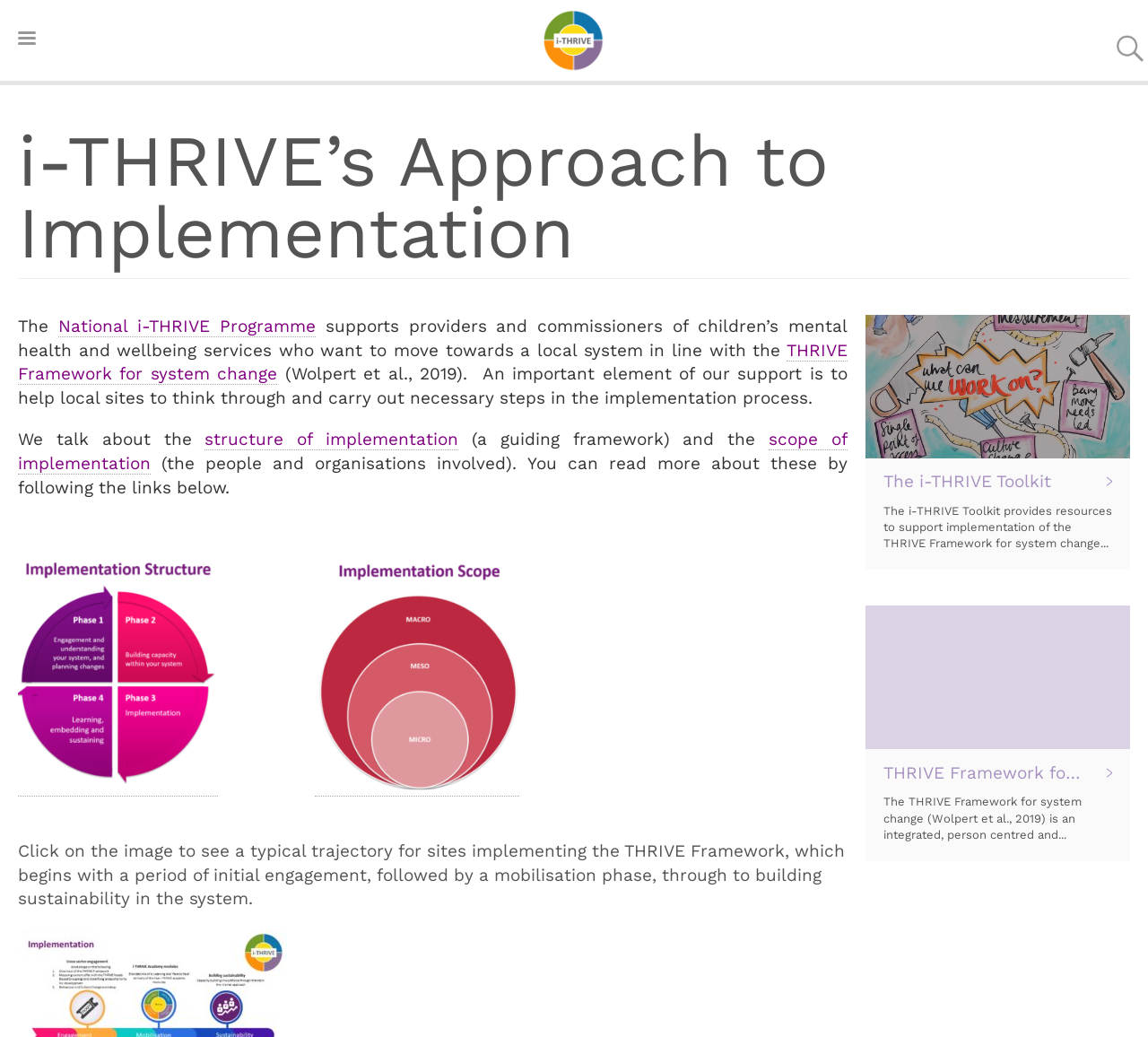What is the purpose of the i-THRIVE Toolkit?
Please describe in detail the information shown in the image to answer the question.

The i-THRIVE Toolkit is mentioned on the webpage as a resource to support implementation of the THRIVE Framework for system change. It provides resources to help local sites implement the framework, which suggests that its purpose is to facilitate the implementation process.